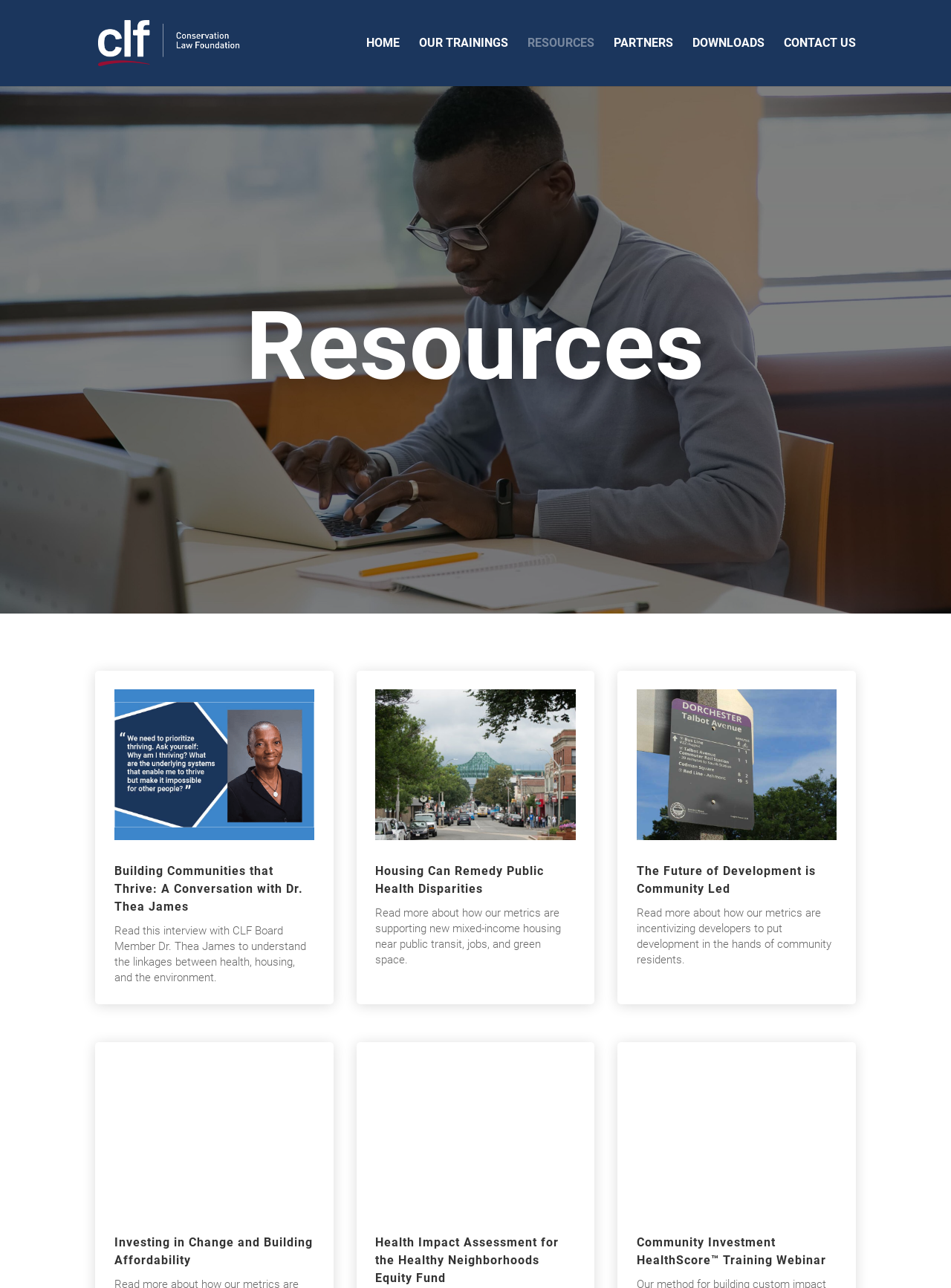Describe every aspect of the webpage in a detailed manner.

The webpage is titled "Resources - Community Investment HealthScore™" and appears to be a resource page for a community investment health score program. At the top, there is a logo image and a link to "Community Investment HealthScore™". 

Below the logo, there is a navigation menu with links to "HOME", "OUR TRAININGS", "RESOURCES", "PARTNERS", "DOWNLOADS", and "CONTACT US", arranged horizontally from left to right.

The main content of the page is divided into four sections, each with a heading and a brief description. The first section is titled "Building Communities that Thrive: A Conversation with Dr. Thea James" and has a link to an interview with Dr. Thea James, a board member of the organization. The description summarizes the content of the interview, which discusses the linkages between health, housing, and the environment.

The second section is titled "Housing Can Remedy Public Health Disparities" and has a link to an article about how the organization's metrics are supporting new mixed-income housing near public transit, jobs, and green space. The description provides a brief overview of the article's content.

The third section is titled "The Future of Development is Community Led" and has a link to an article about how the organization's metrics are incentivizing developers to put development in the hands of community residents. The description summarizes the content of the article.

The fourth section is divided into two parts. The first part is titled "Investing in Change and Building Affordability" and has a link to an article about the organization's efforts in this area. The second part has a link to a "Health Impact Assessment for the Healthy Neighborhoods Equity Fund" and another link to a "Community Investment HealthScore™ Training Webinar".